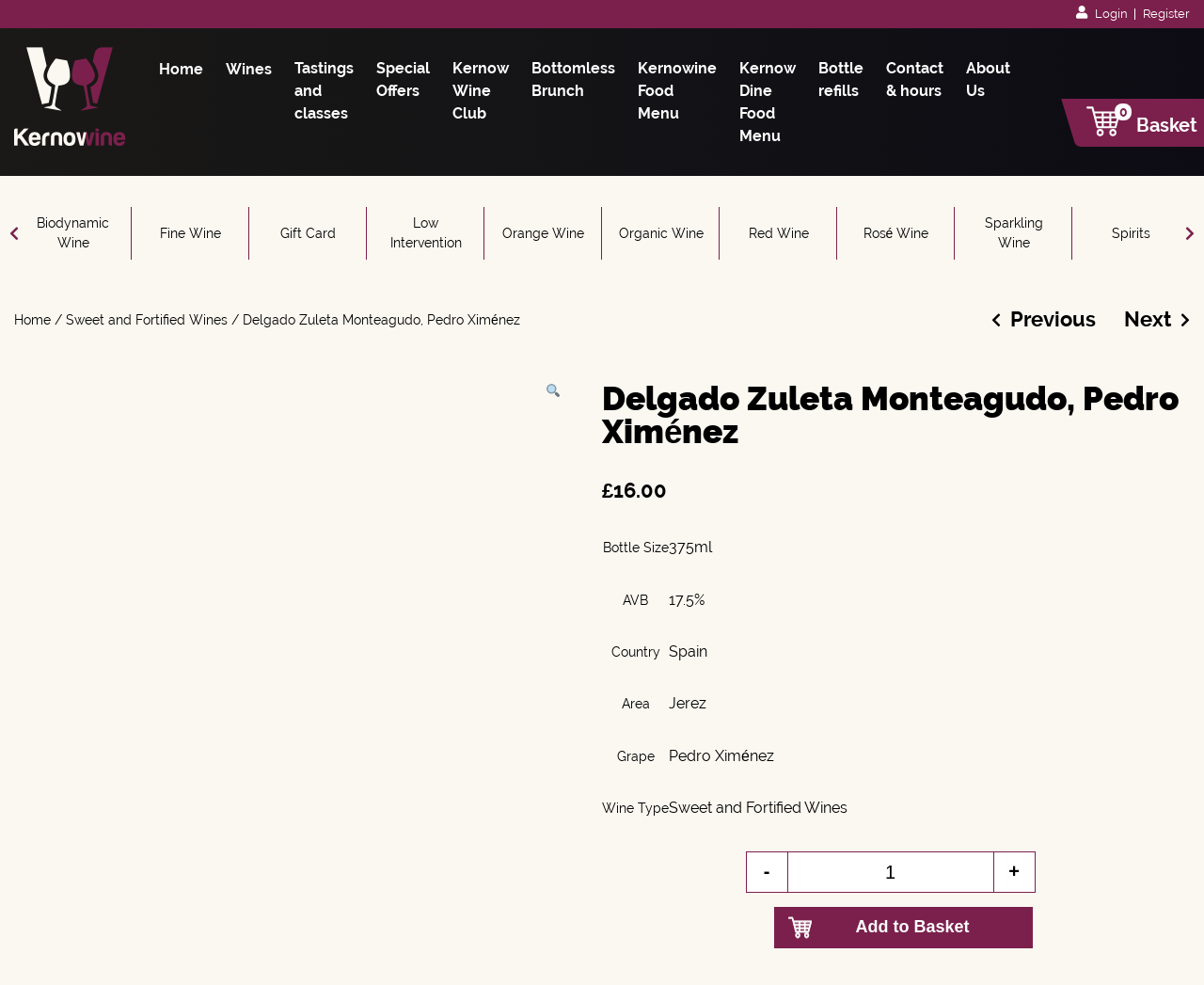What is the button to add the wine to the basket?
Answer the question in as much detail as possible.

I can see a button on the webpage that says 'Add to Basket', which is the button to add the wine to the basket.